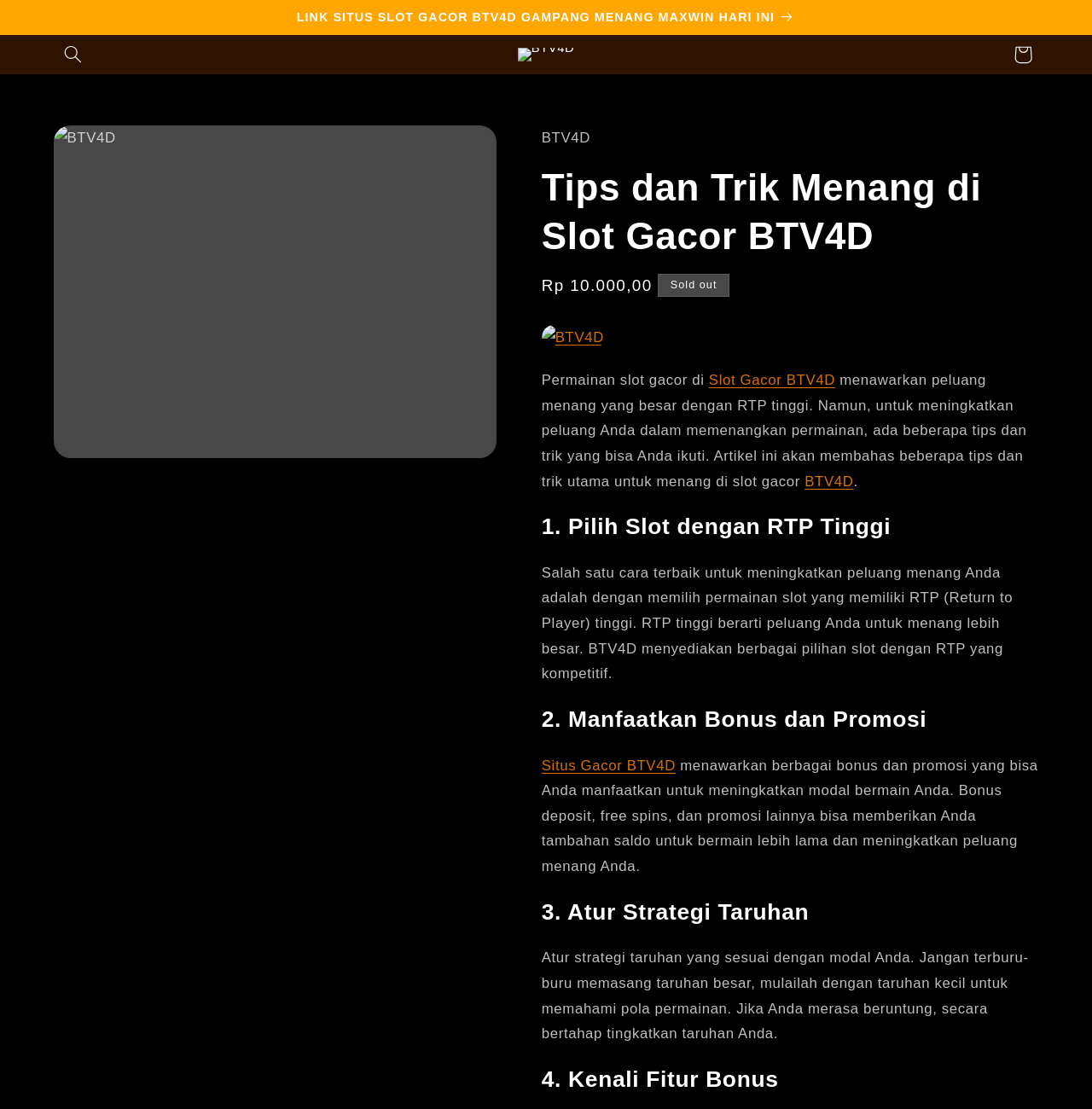Detail the features and information presented on the webpage.

The webpage is about tips and tricks for winning at slot games on BTV4D, a platform that offers high RTP (Return to Player) slots. At the top of the page, there is an announcement section with a link to the BTV4D website. Below this, there is a search button and a cart button with a popup dialog.

On the left side of the page, there is a gallery viewer section with an image of BTV4D and a link to skip to product information. On the right side, there is a section with a heading "Tips dan Trik Menang di Slot Gacor BTV4D" (Tips and Tricks for Winning at Slot Gacor BTV4D) and a status update.

Below this, there are four sections with headings, each providing a tip for winning at slot games. The first section advises choosing slots with high RTP, and provides a brief explanation of what RTP means. The second section suggests taking advantage of bonuses and promotions offered by BTV4D, with a link to the website. The third section recommends setting a betting strategy, starting with small bets to understand the game pattern. The fourth section explains the importance of knowing the bonus features.

Throughout the page, there are several links to BTV4D and images of the platform's logo. The overall content is informative, providing tips and tricks for winning at slot games on BTV4D.